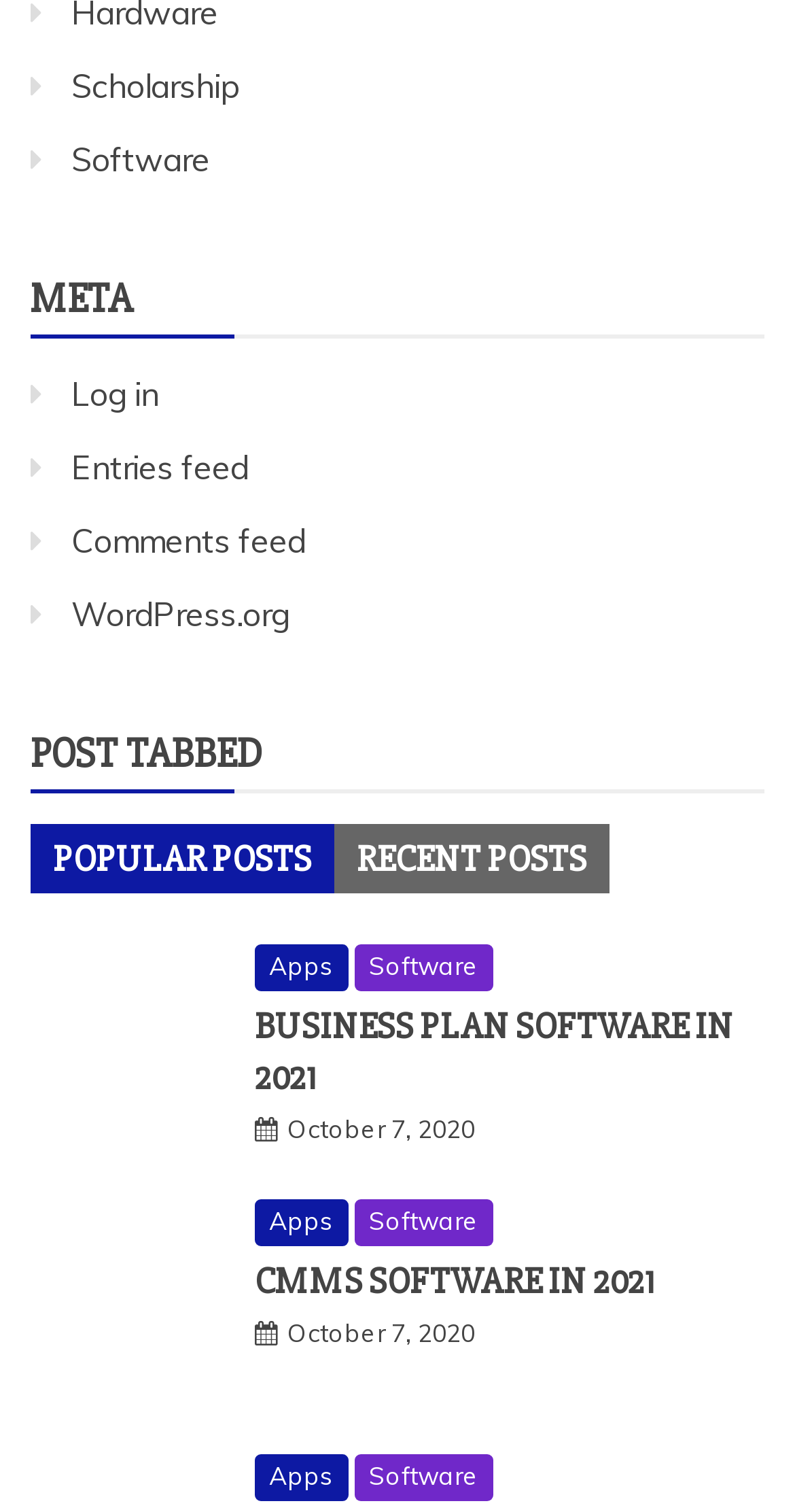Point out the bounding box coordinates of the section to click in order to follow this instruction: "Select POPULAR POSTS tab".

[0.038, 0.545, 0.421, 0.591]